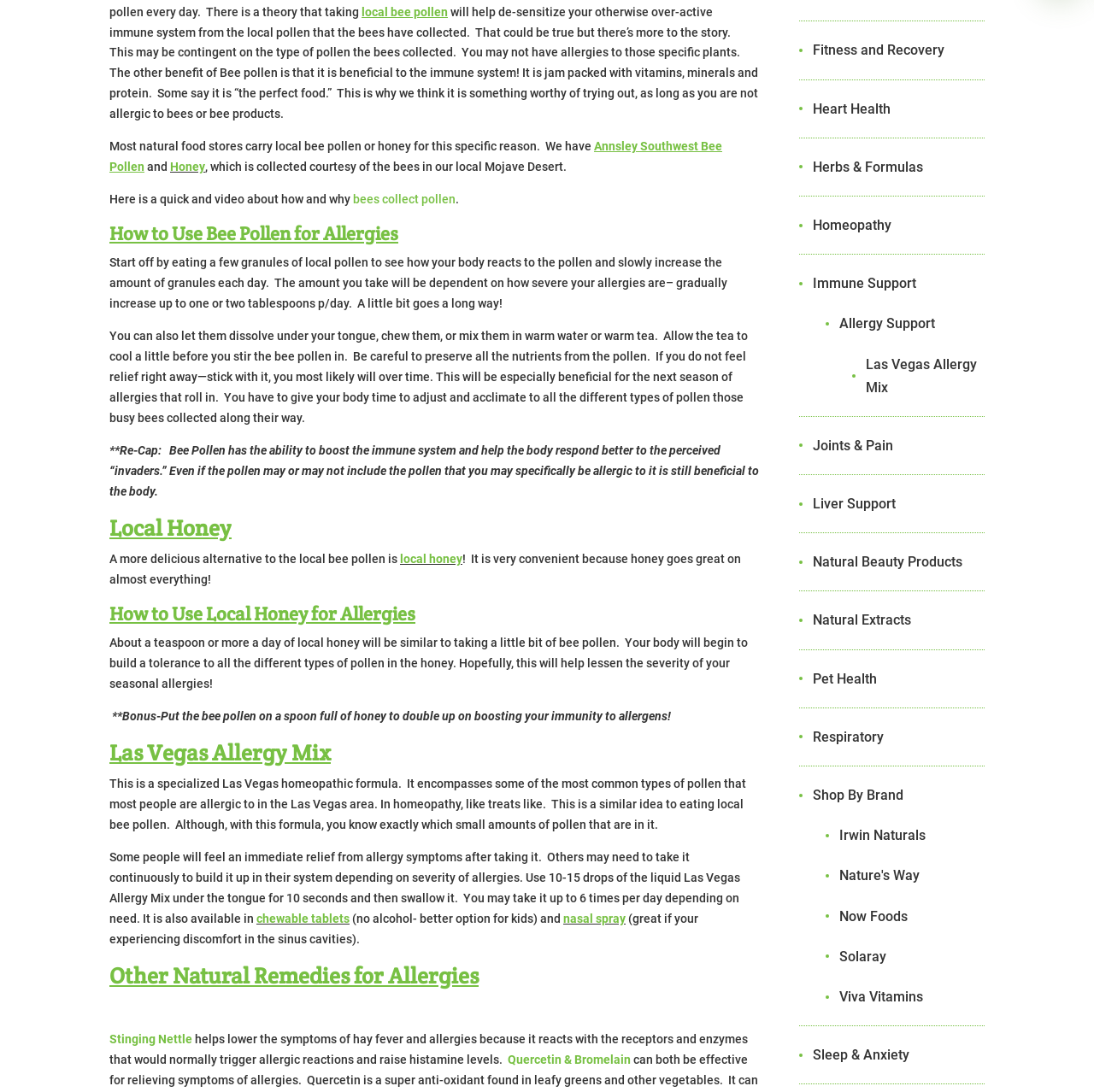Please identify the bounding box coordinates of the element's region that needs to be clicked to fulfill the following instruction: "Follow the Irish Farmers Association on Twitter". The bounding box coordinates should consist of four float numbers between 0 and 1, i.e., [left, top, right, bottom].

None